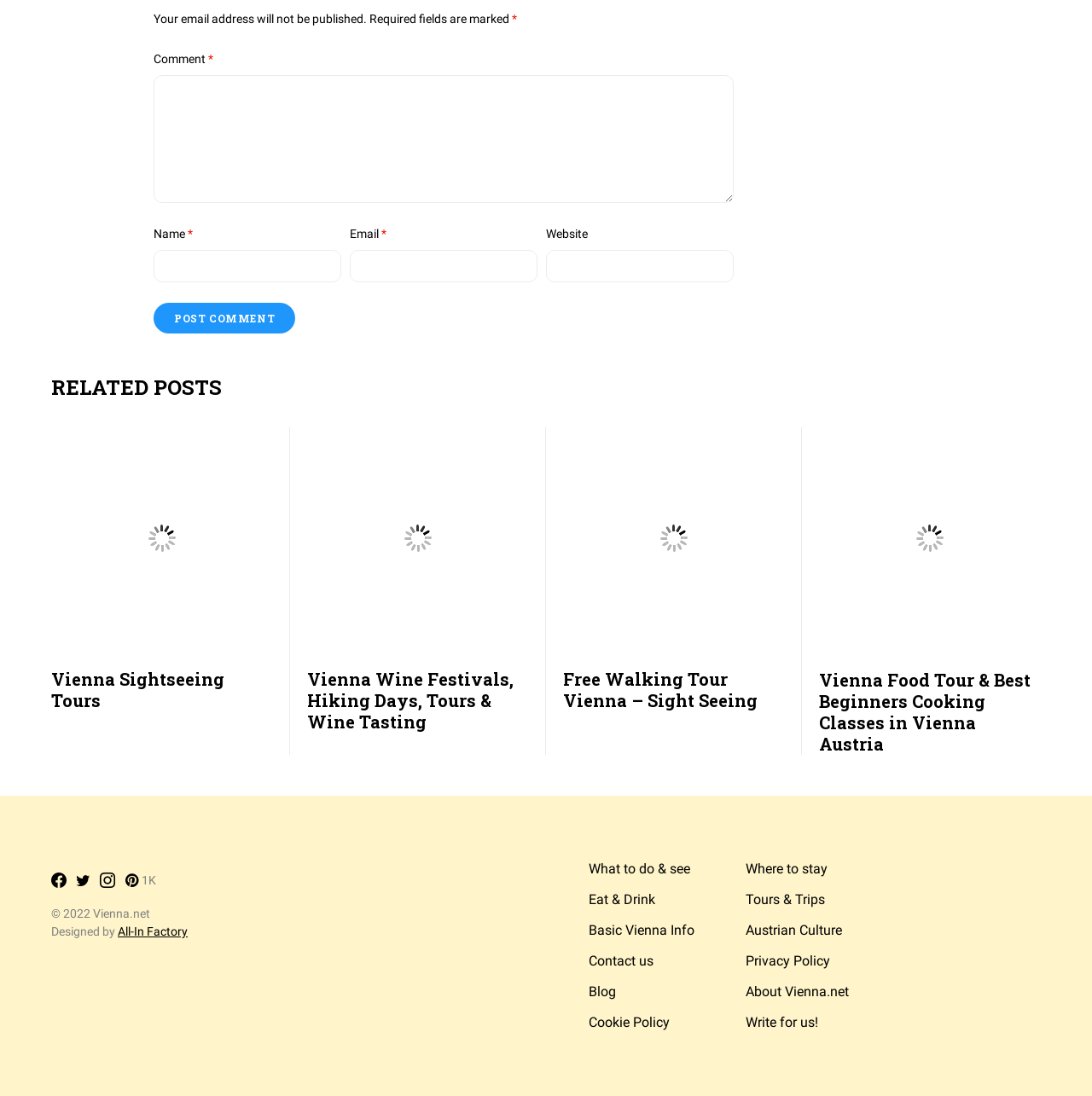Extract the bounding box coordinates for the UI element described by the text: "Blog". The coordinates should be in the form of [left, top, right, bottom] with values between 0 and 1.

[0.539, 0.896, 0.636, 0.914]